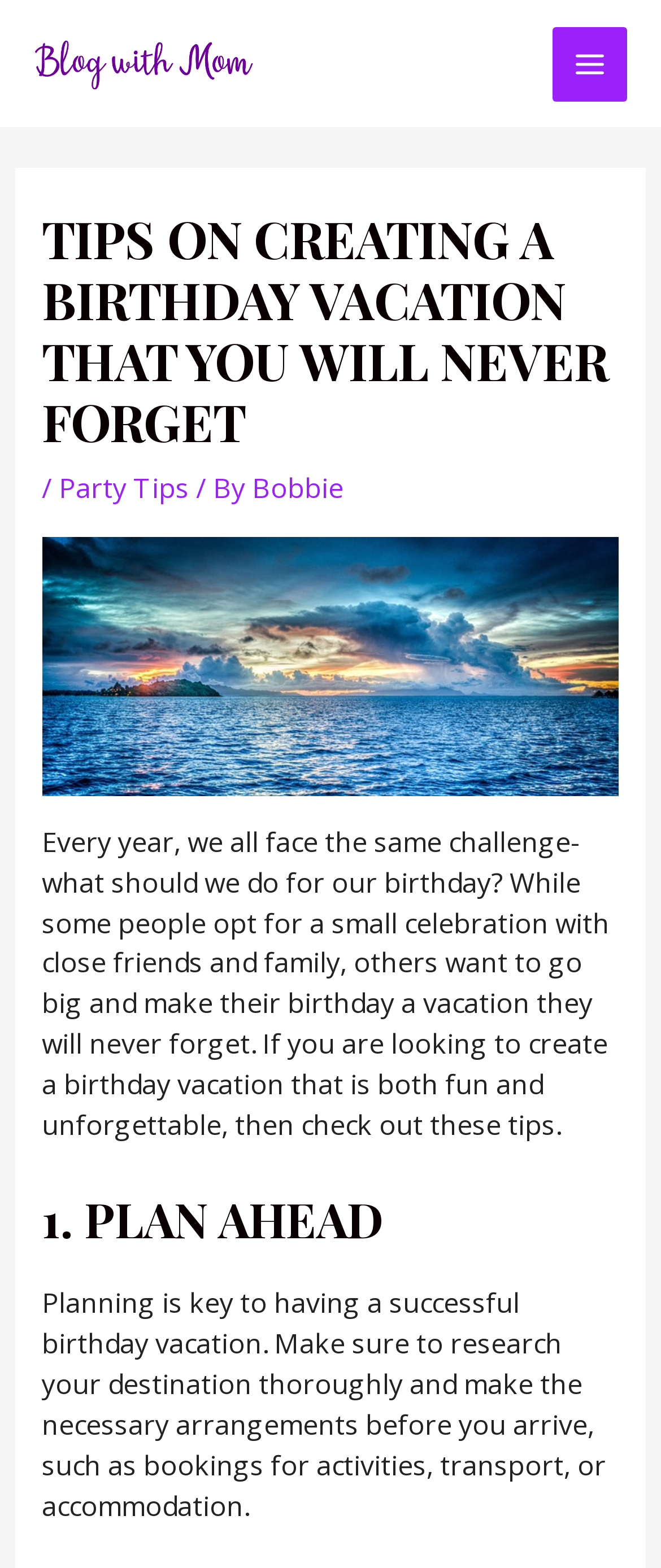Respond to the following question using a concise word or phrase: 
What is the purpose of planning ahead for a birthday vacation?

To have a successful birthday vacation